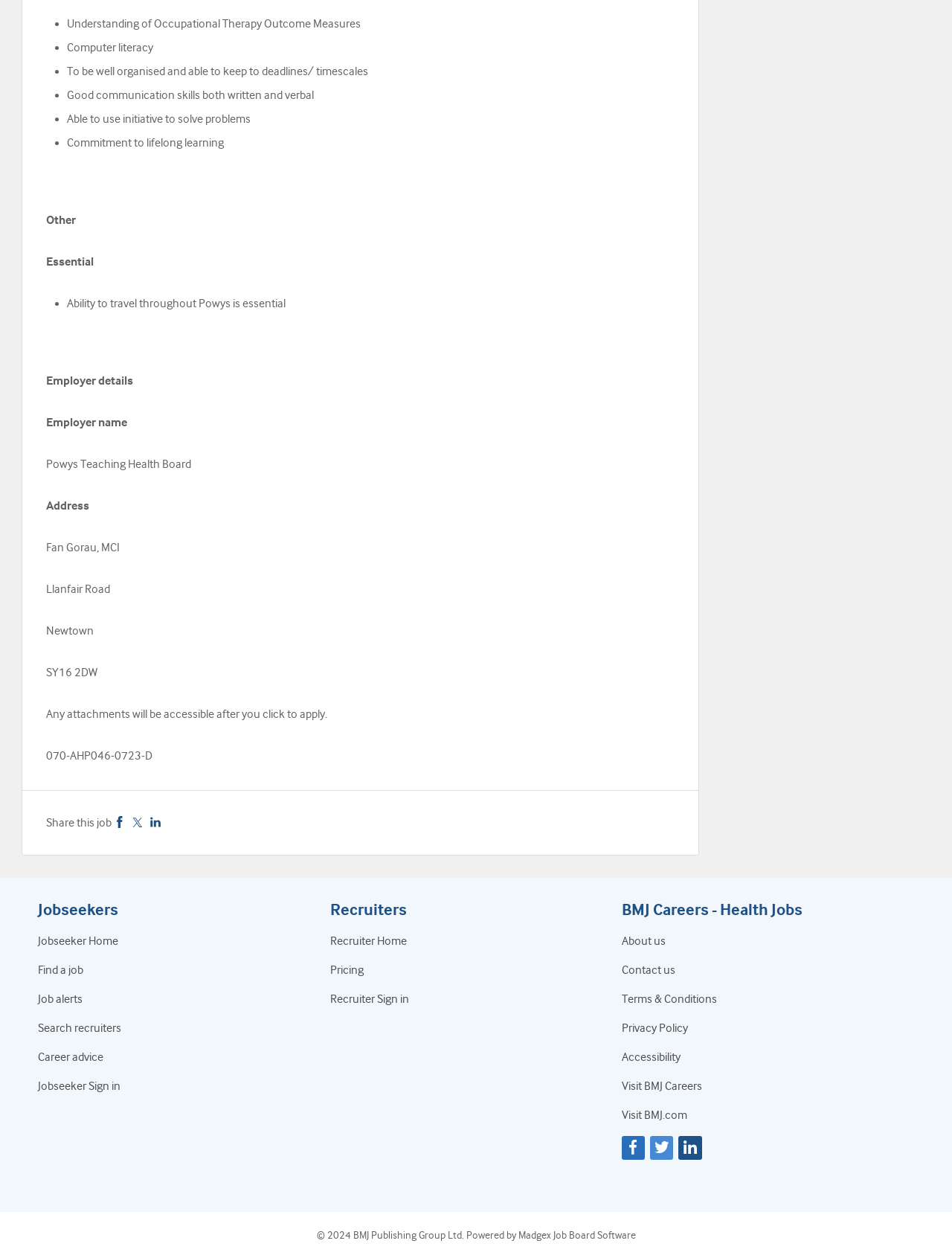What is the address of the employer?
Use the information from the screenshot to give a comprehensive response to the question.

I found the address of the employer by looking at the section labeled 'Address' and found the text 'Fan Gorau, MCI, Llanfair Road, Newtown, SY16 2DW' which is the address of the employer.